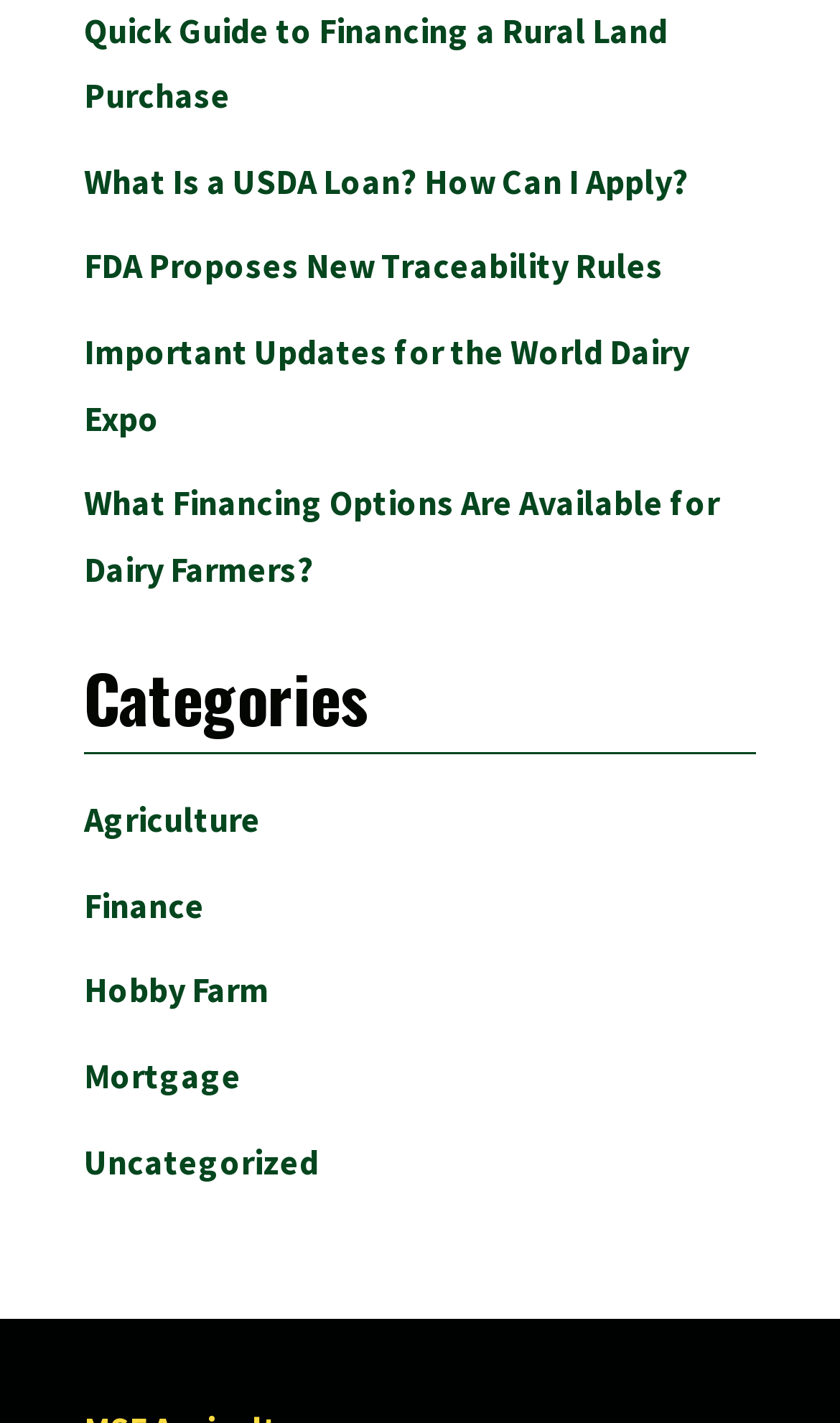Pinpoint the bounding box coordinates of the clickable element needed to complete the instruction: "Learn about mortgage options". The coordinates should be provided as four float numbers between 0 and 1: [left, top, right, bottom].

[0.1, 0.741, 0.287, 0.771]